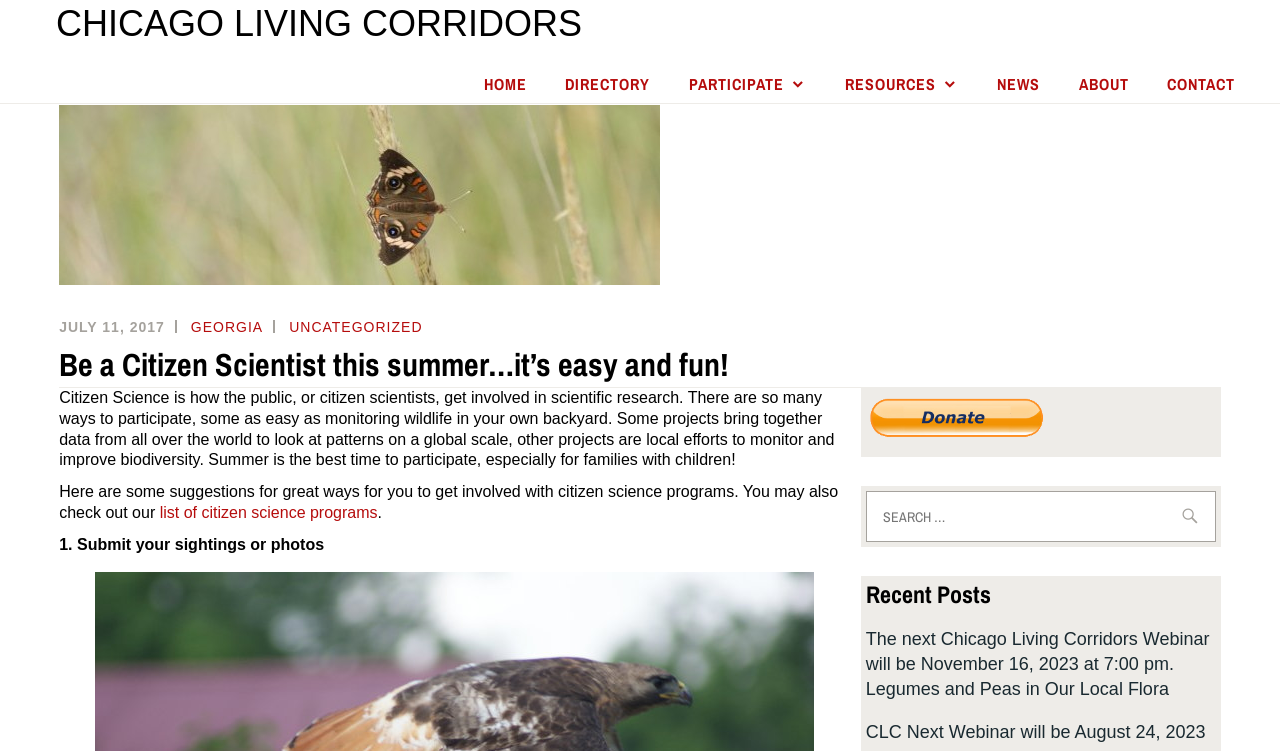What type of content is listed under 'Recent Posts'?
Please craft a detailed and exhaustive response to the question.

Under the heading 'Recent Posts', there are two links, one mentioning a webinar on November 16, 2023, and another mentioning a webinar on August 24, 2023. This suggests that the content listed under 'Recent Posts' is related to webinar announcements.